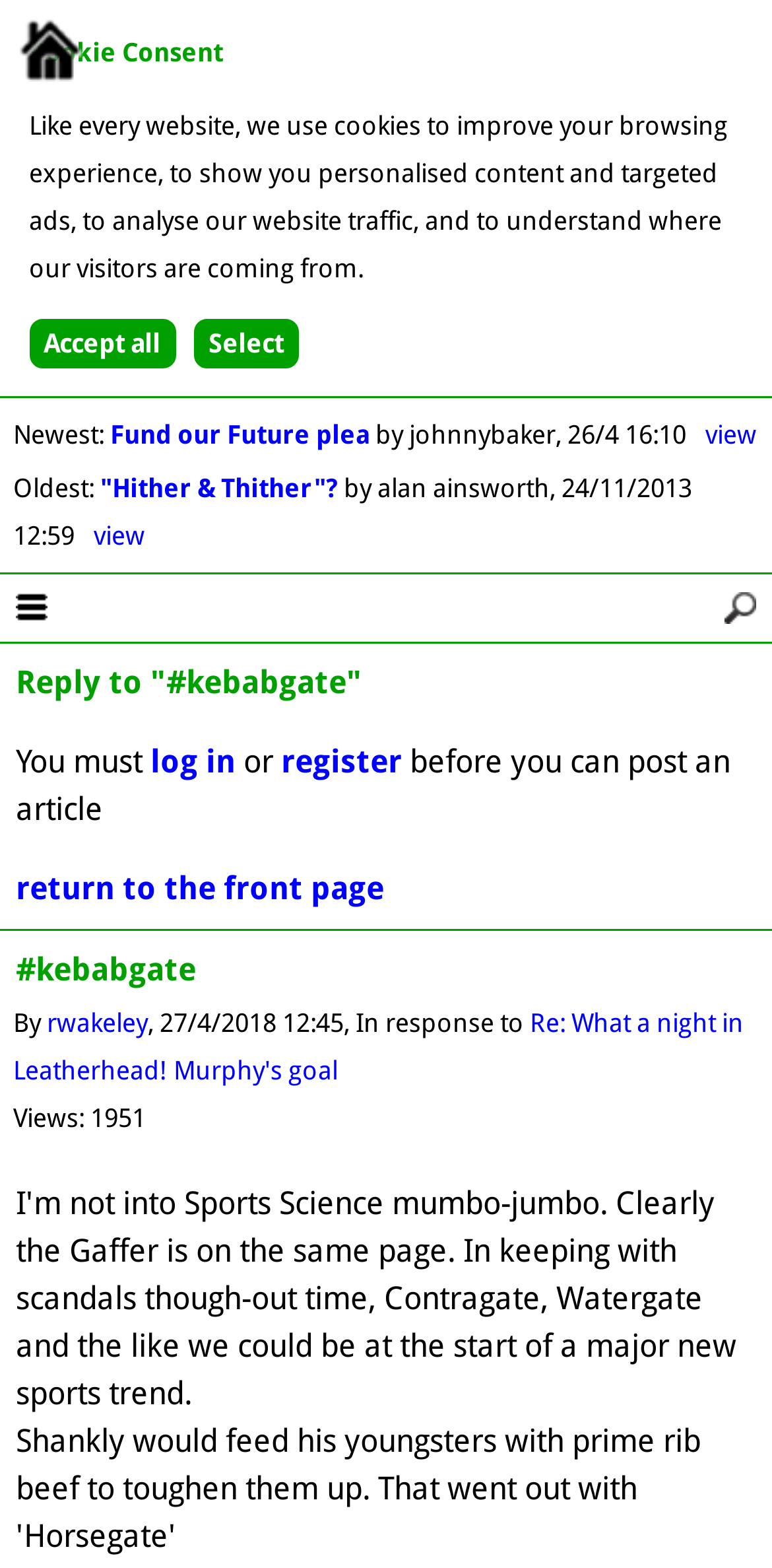Locate the UI element described by rwakeley and provide its bounding box coordinates. Use the format (top-left x, top-left y, bottom-right x, bottom-right y) with all values as floating point numbers between 0 and 1.

[0.06, 0.644, 0.191, 0.662]